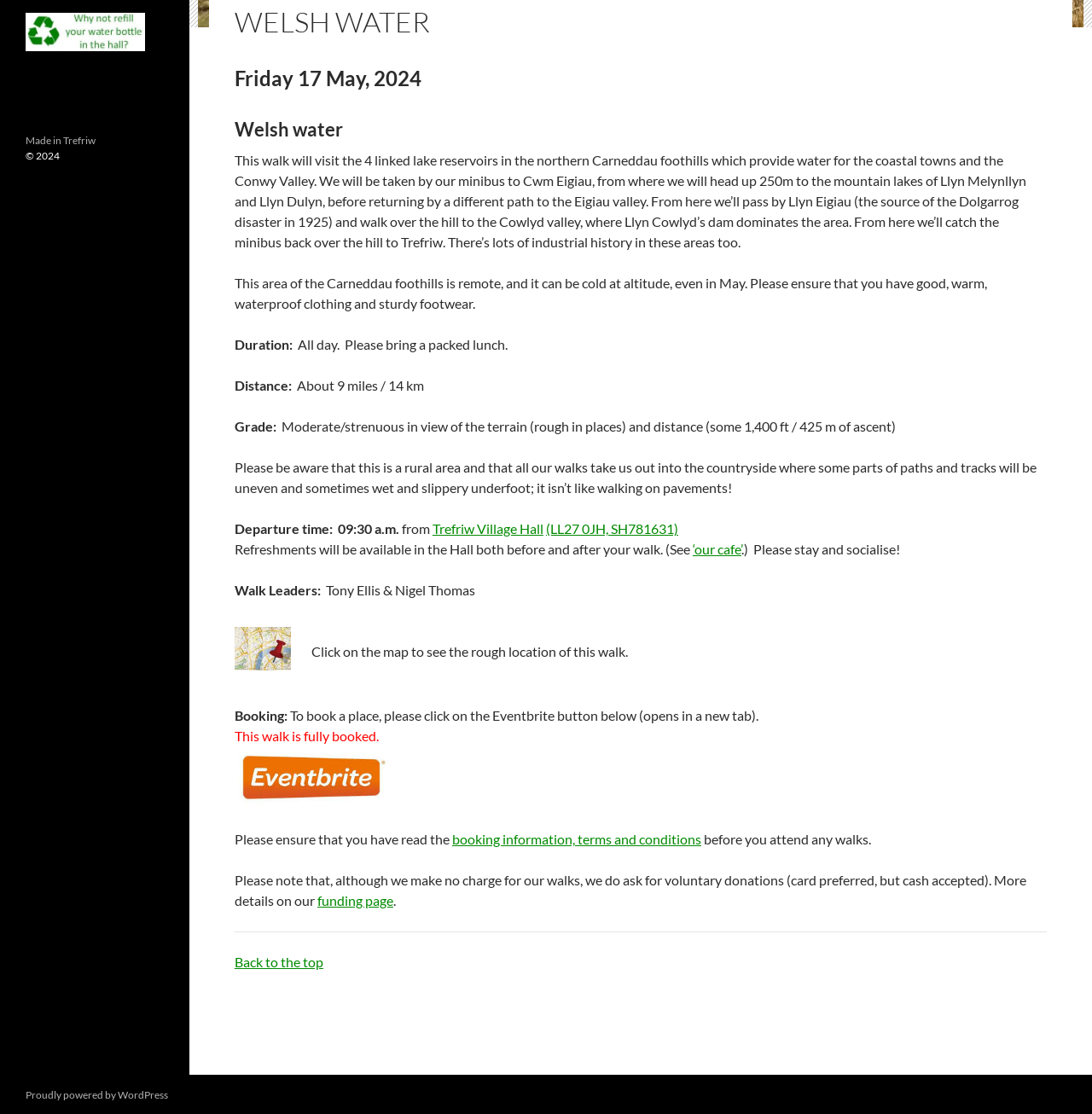Locate the UI element that matches the description Back to the top in the webpage screenshot. Return the bounding box coordinates in the format (top-left x, top-left y, bottom-right x, bottom-right y), with values ranging from 0 to 1.

[0.215, 0.854, 0.296, 0.869]